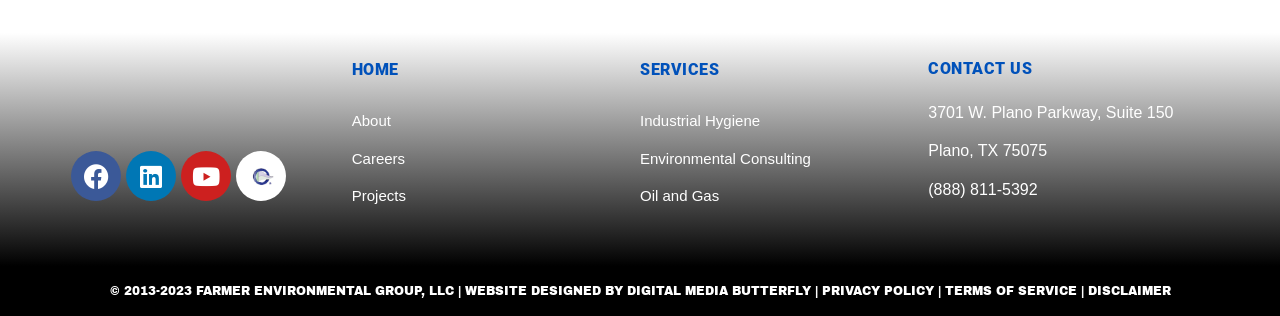Identify the bounding box coordinates for the element that needs to be clicked to fulfill this instruction: "Go to HOME page". Provide the coordinates in the format of four float numbers between 0 and 1: [left, top, right, bottom].

[0.275, 0.19, 0.312, 0.25]